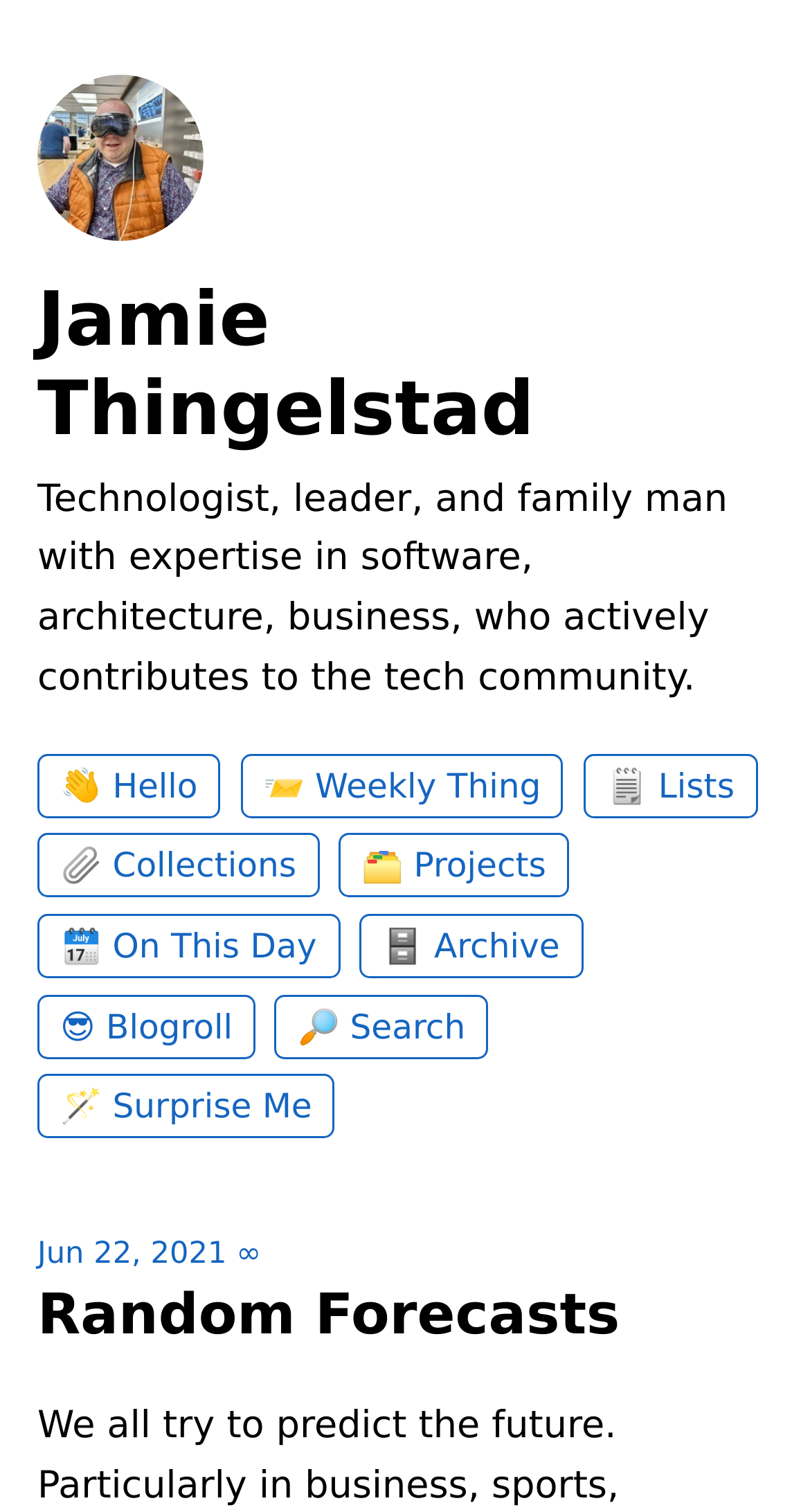Please specify the bounding box coordinates for the clickable region that will help you carry out the instruction: "go to the Random Forecasts page".

[0.046, 0.849, 0.954, 0.893]